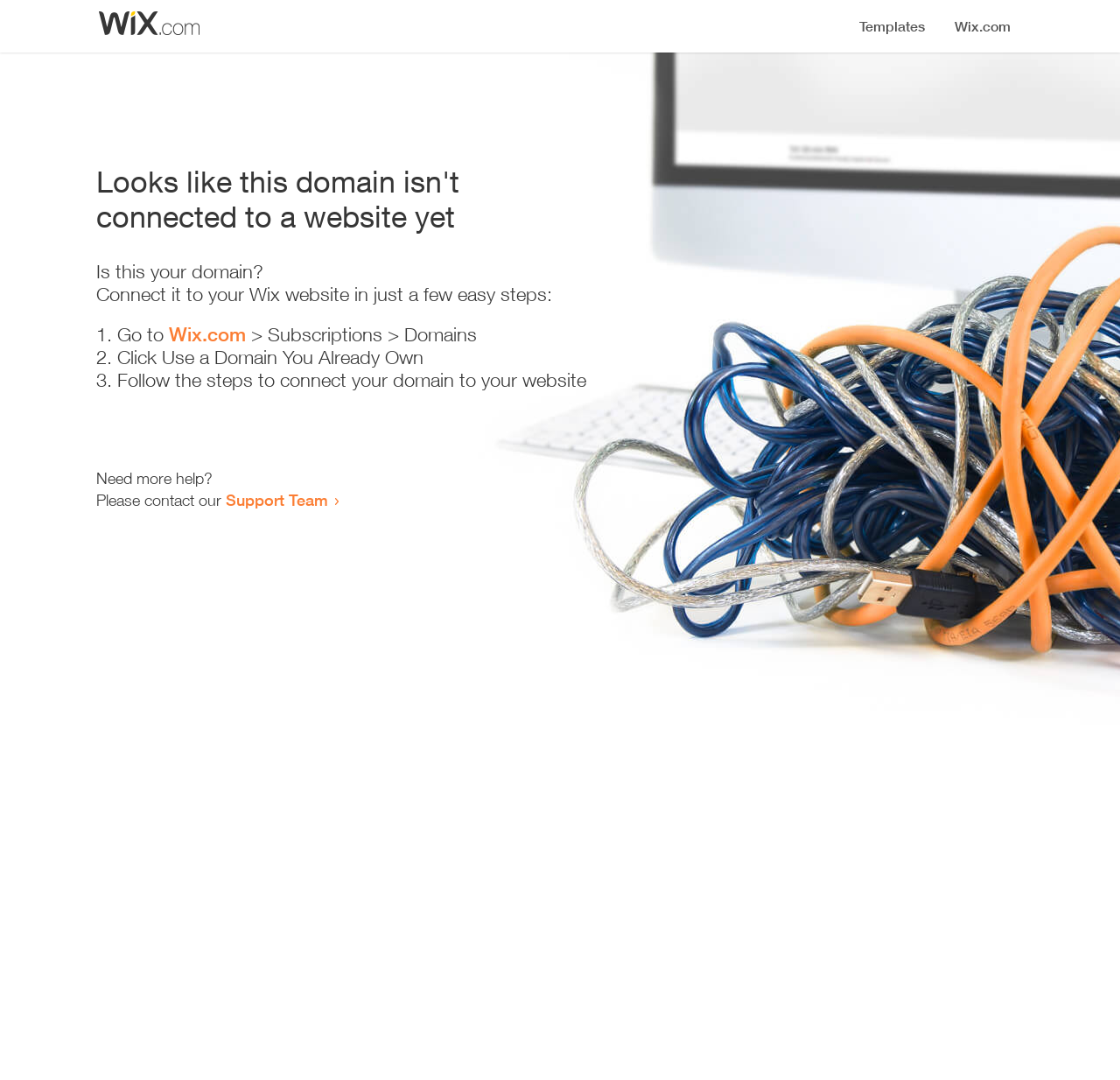Identify the bounding box coordinates for the UI element mentioned here: "Support Team". Provide the coordinates as four float values between 0 and 1, i.e., [left, top, right, bottom].

[0.202, 0.454, 0.293, 0.472]